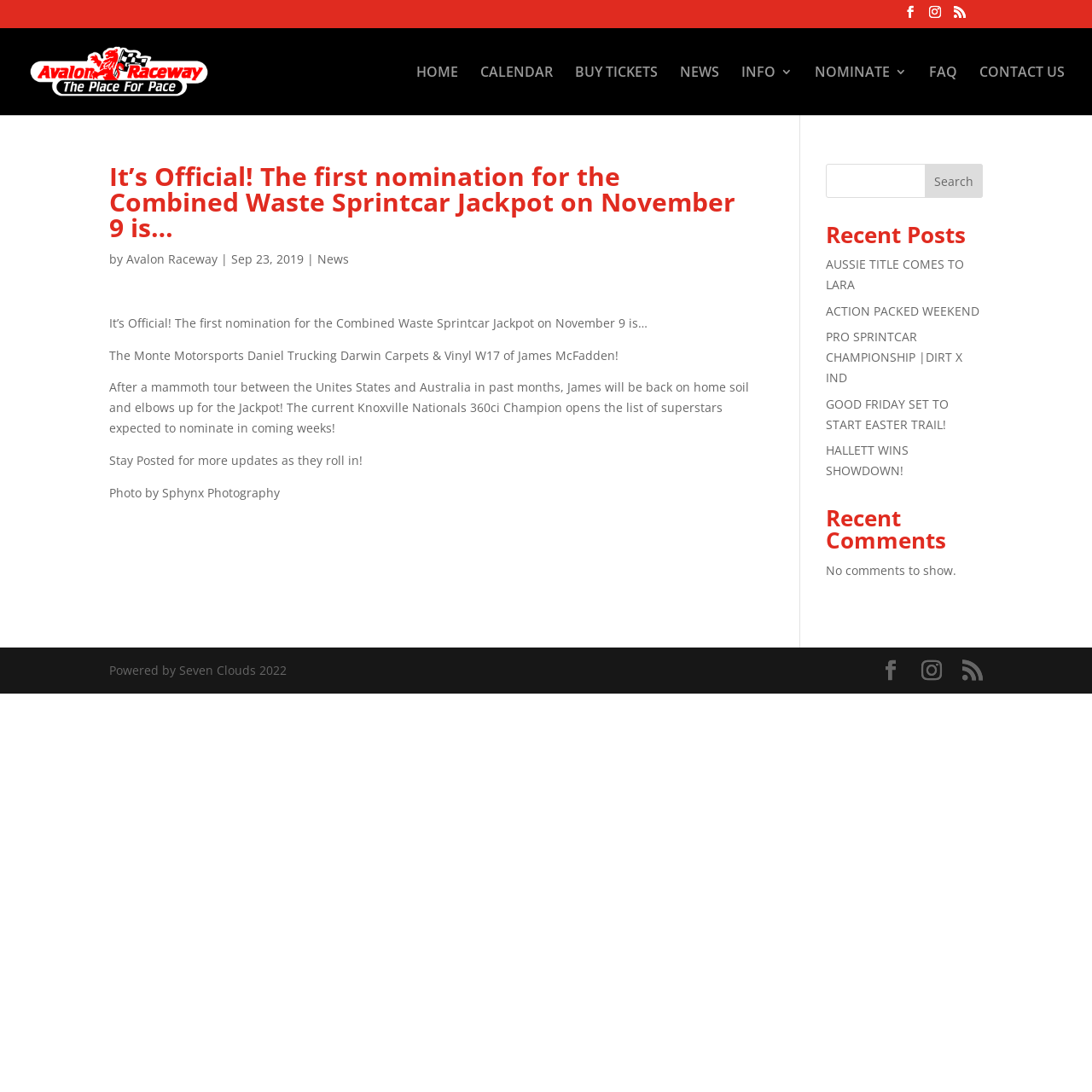Determine the primary headline of the webpage.

It’s Official! The first nomination for the Combined Waste Sprintcar Jackpot on November 9 is…